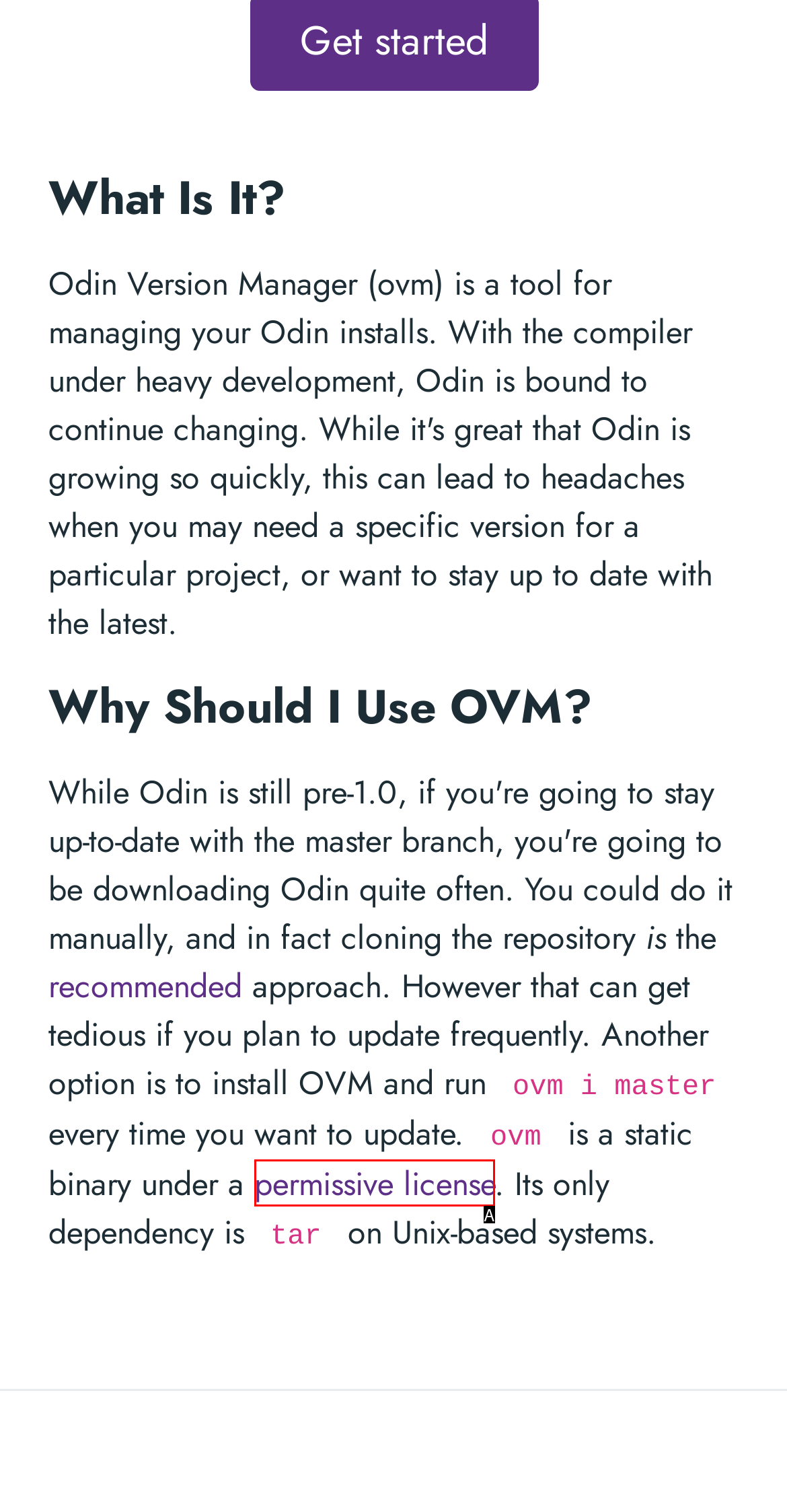Tell me which one HTML element best matches the description: permissive license
Answer with the option's letter from the given choices directly.

A